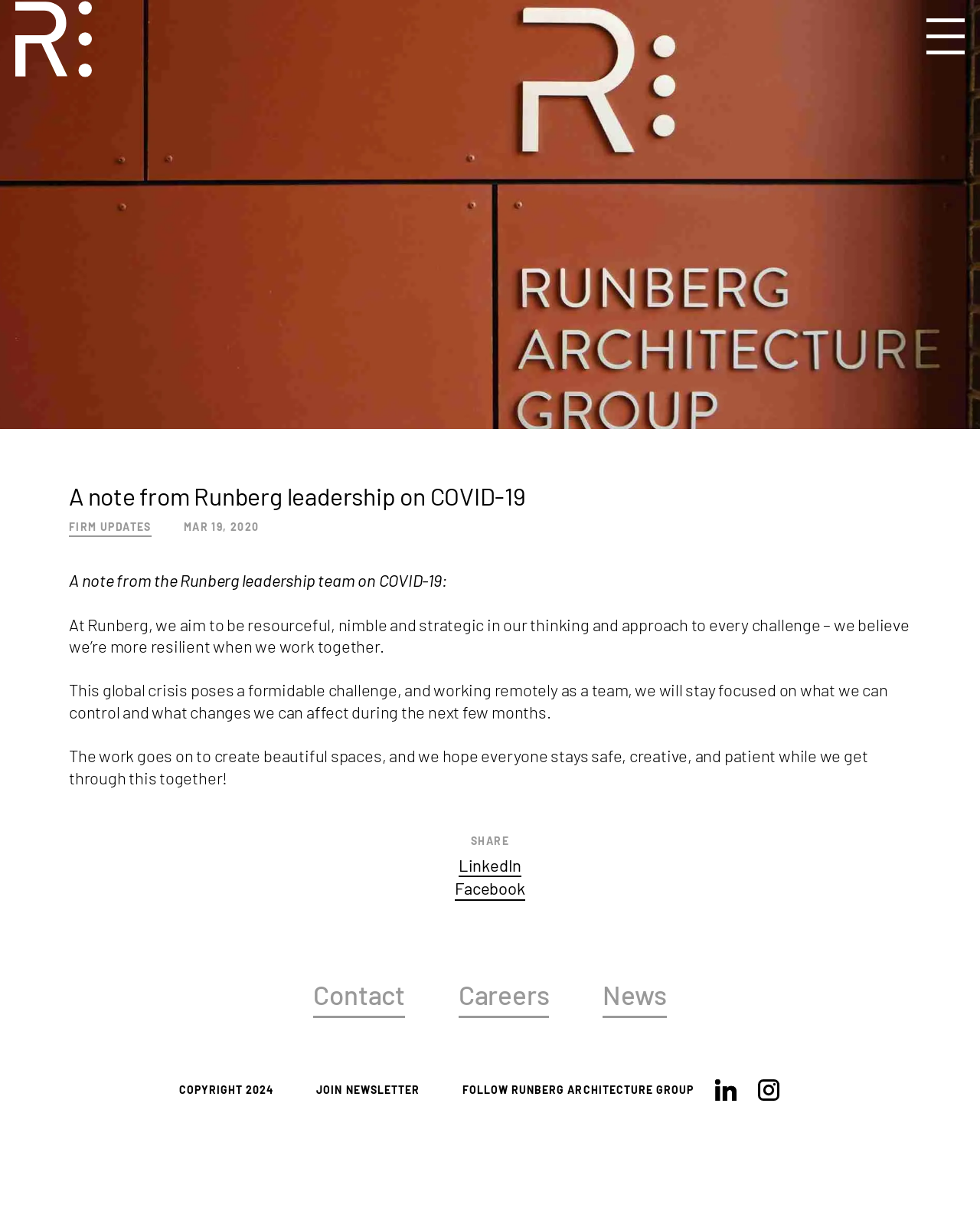Pinpoint the bounding box coordinates of the element you need to click to execute the following instruction: "Click on the LinkedIn link". The bounding box should be represented by four float numbers between 0 and 1, in the format [left, top, right, bottom].

[0.468, 0.707, 0.532, 0.726]